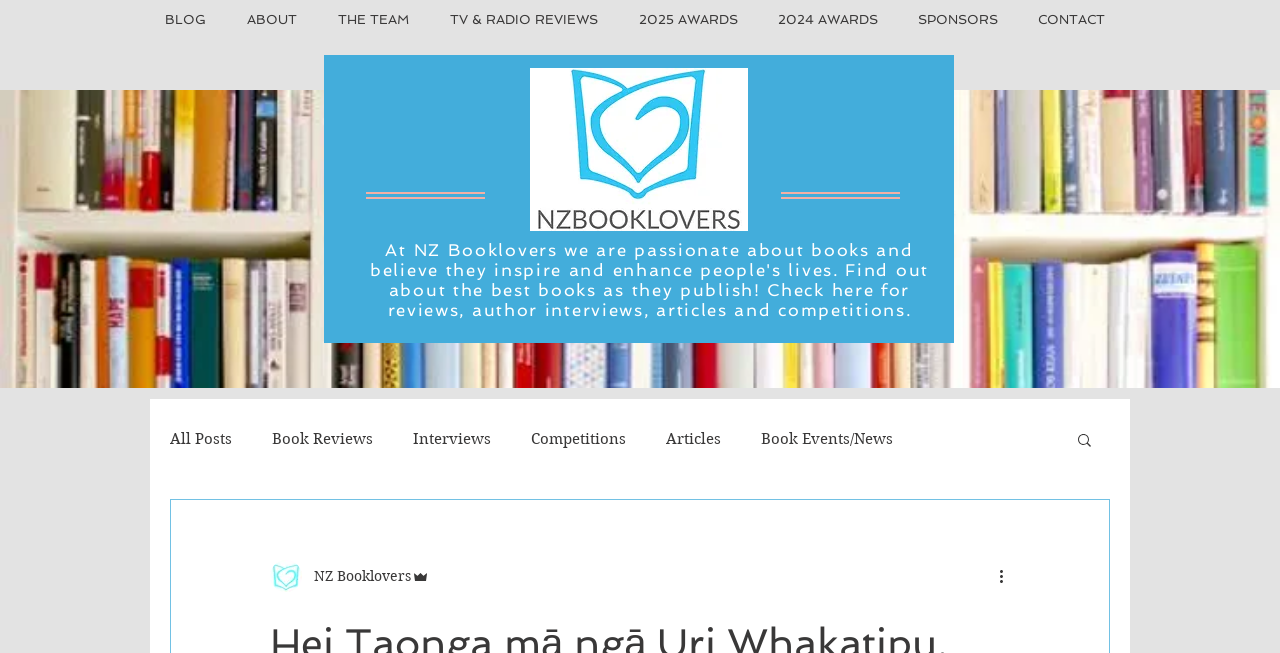Is there a search function on this website?
Kindly give a detailed and elaborate answer to the question.

There is a button labeled 'Search' on the website, which suggests that users can search for specific books, authors, or topics on the website.